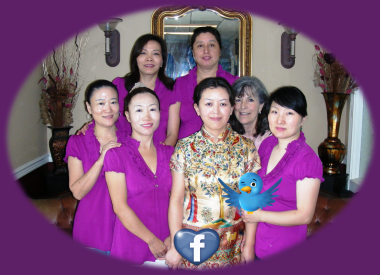Compose a detailed narrative for the image.

The image features a group of seven women posing together, all wearing vibrant purple tops. The central figure wears a traditional Chinese dress, which adds a cultural touch to the ensemble. The atmosphere appears warm and inviting, with decorative elements in the background, such as a large mirror and vases that enhance the setting. Additionally, social media icons appear at the bottom of the image, suggesting a connection to modern platforms. This representation highlights a sense of community and teamwork within a wellness environment, likely indicating a collective focus on health and relaxation through services like massage therapy.